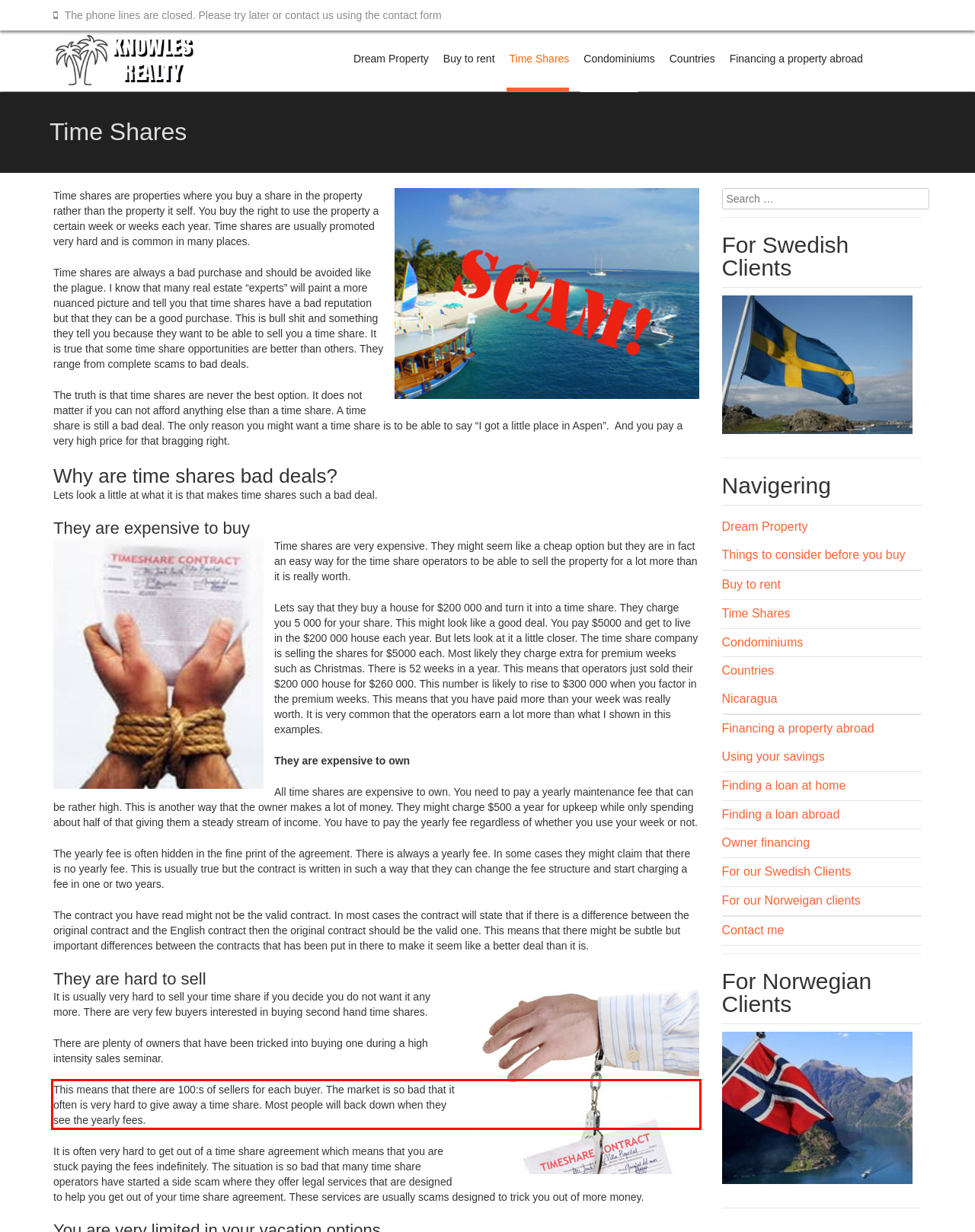Using the provided screenshot of a webpage, recognize the text inside the red rectangle bounding box by performing OCR.

This means that there are 100:s of sellers for each buyer. The market is so bad that it often is very hard to give away a time share. Most people will back down when they see the yearly fees.